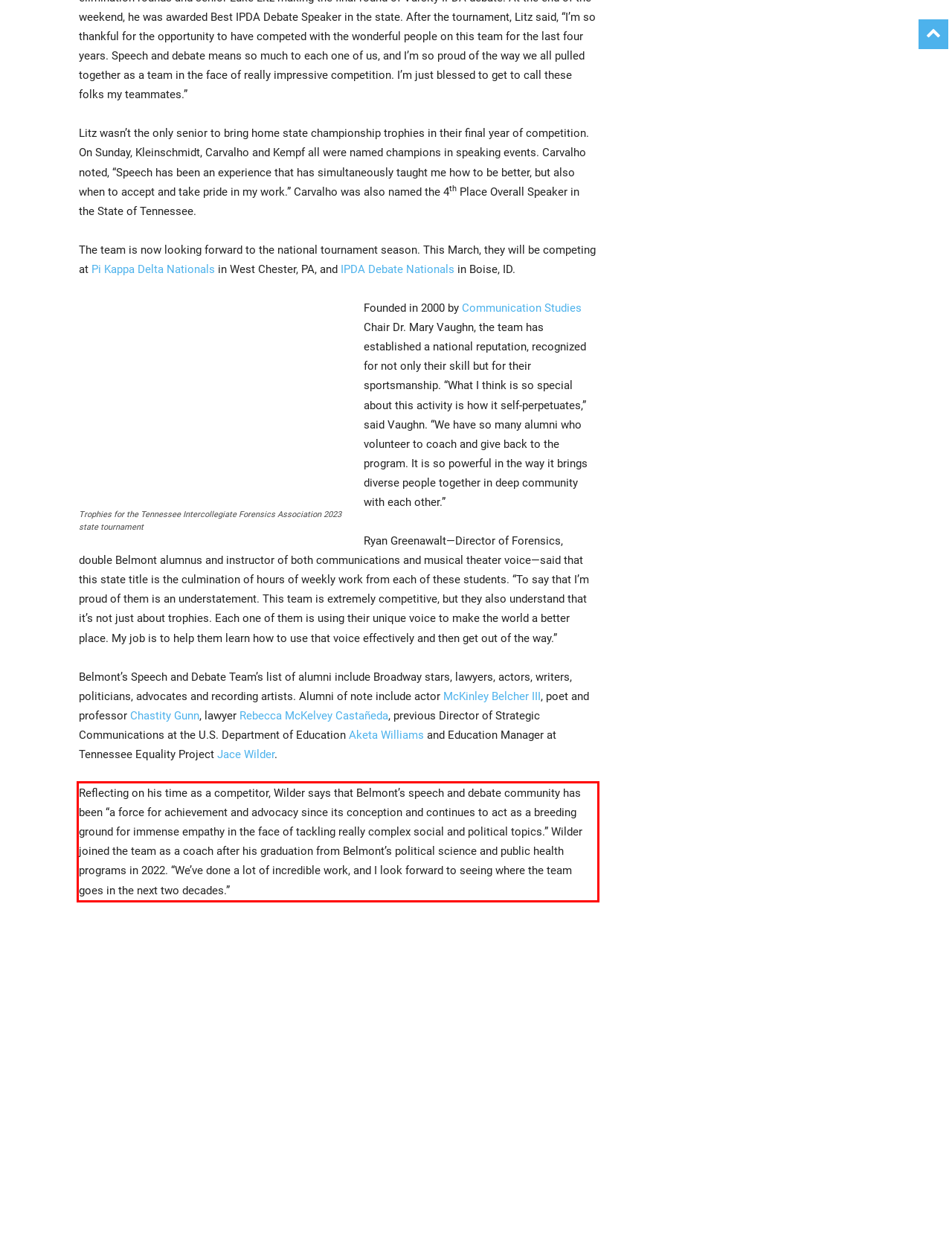Given a screenshot of a webpage with a red bounding box, please identify and retrieve the text inside the red rectangle.

Reflecting on his time as a competitor, Wilder says that Belmont’s speech and debate community has been “a force for achievement and advocacy since its conception and continues to act as a breeding ground for immense empathy in the face of tackling really complex social and political topics.” Wilder joined the team as a coach after his graduation from Belmont’s political science and public health programs in 2022. “We’ve done a lot of incredible work, and I look forward to seeing where the team goes in the next two decades.”